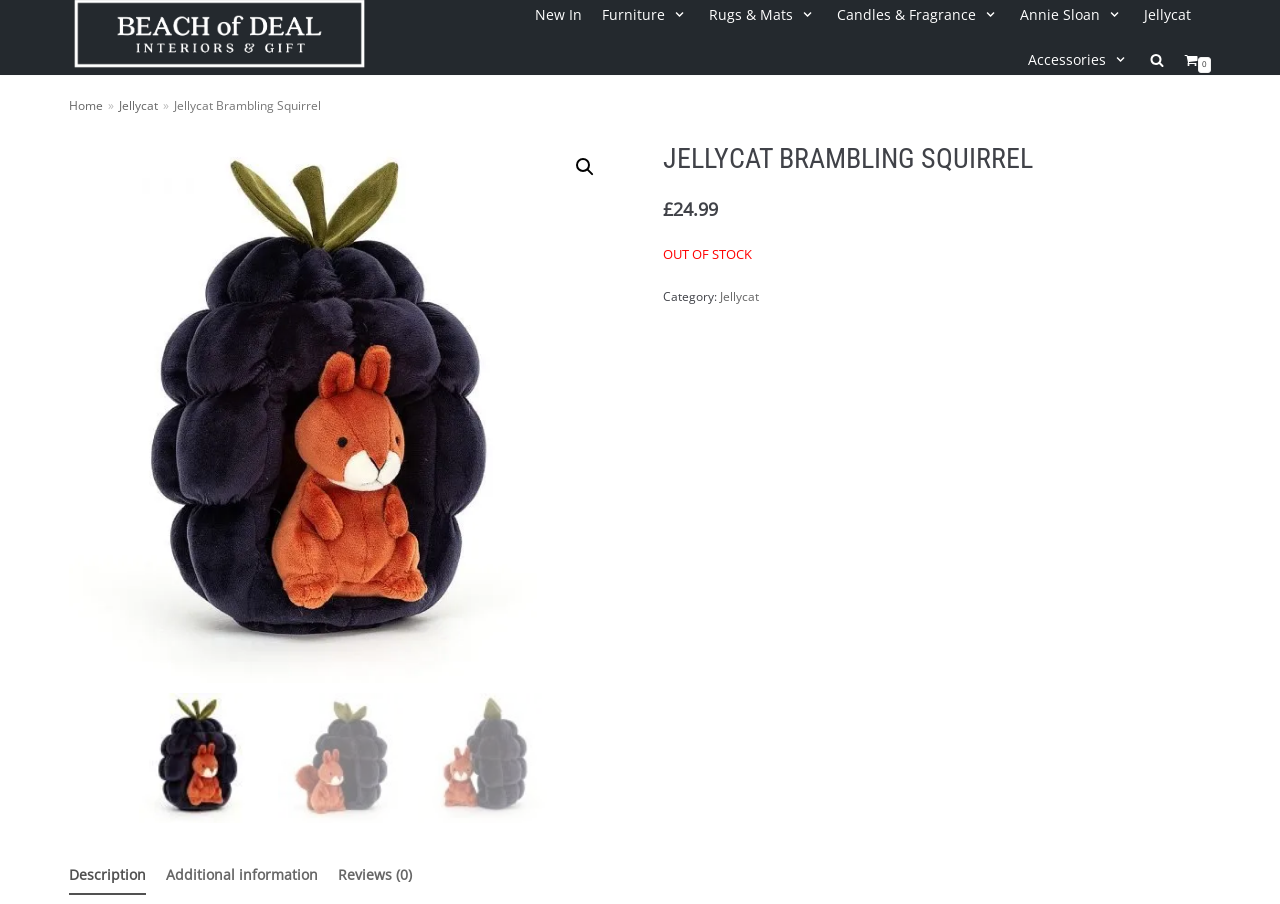Give a one-word or phrase response to the following question: What is the navigation element above the product image?

Breadcrumb